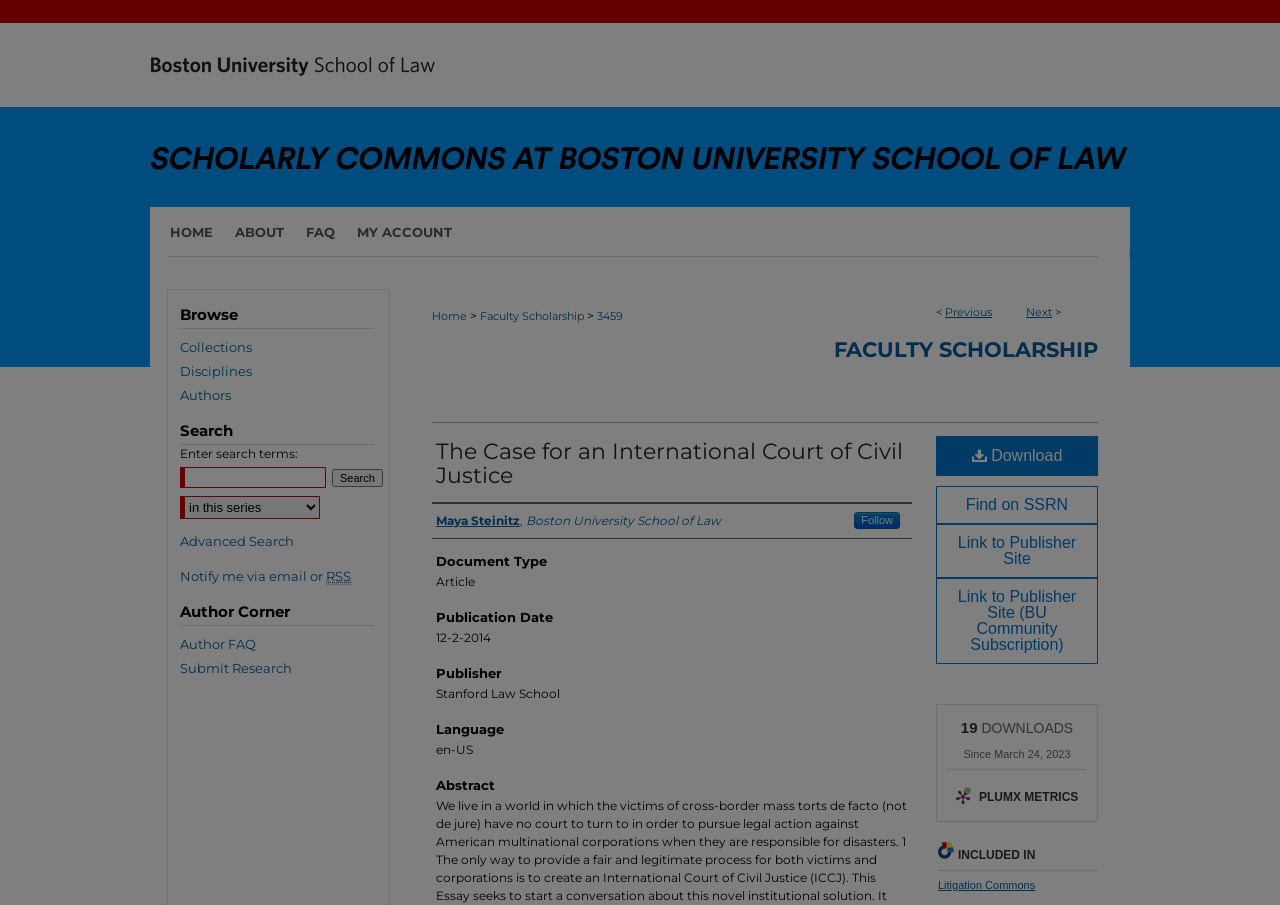Identify the bounding box coordinates of the area you need to click to perform the following instruction: "Browse the 'Faculty Scholarship' collection".

[0.375, 0.341, 0.456, 0.357]